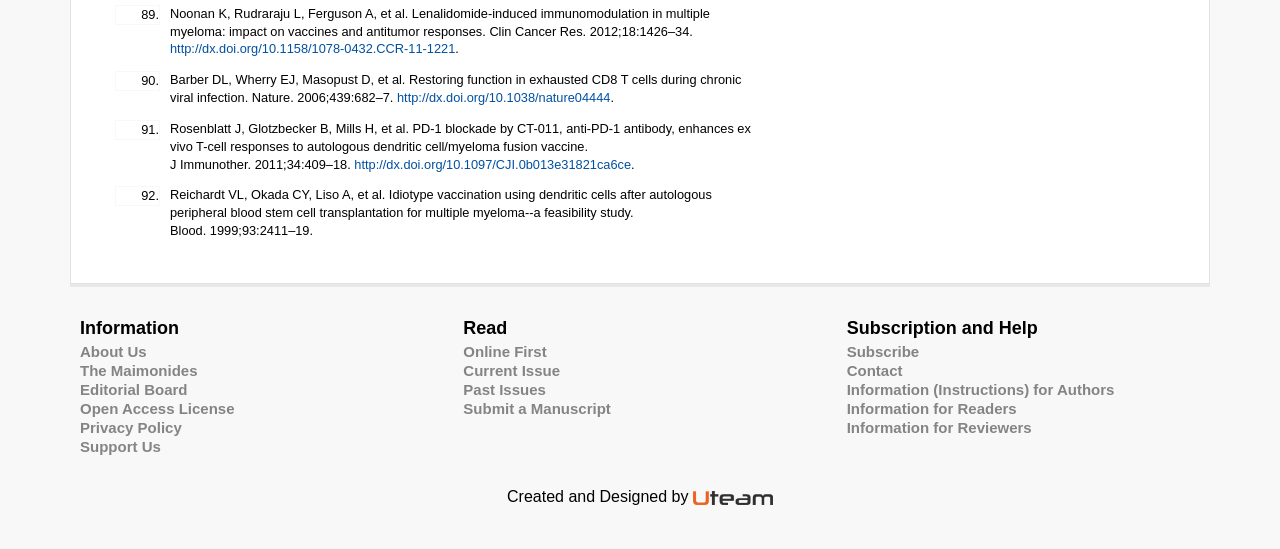Based on the element description, predict the bounding box coordinates (top-left x, top-left y, bottom-right x, bottom-right y) for the UI element in the screenshot: Submit a Manuscript

[0.362, 0.729, 0.477, 0.76]